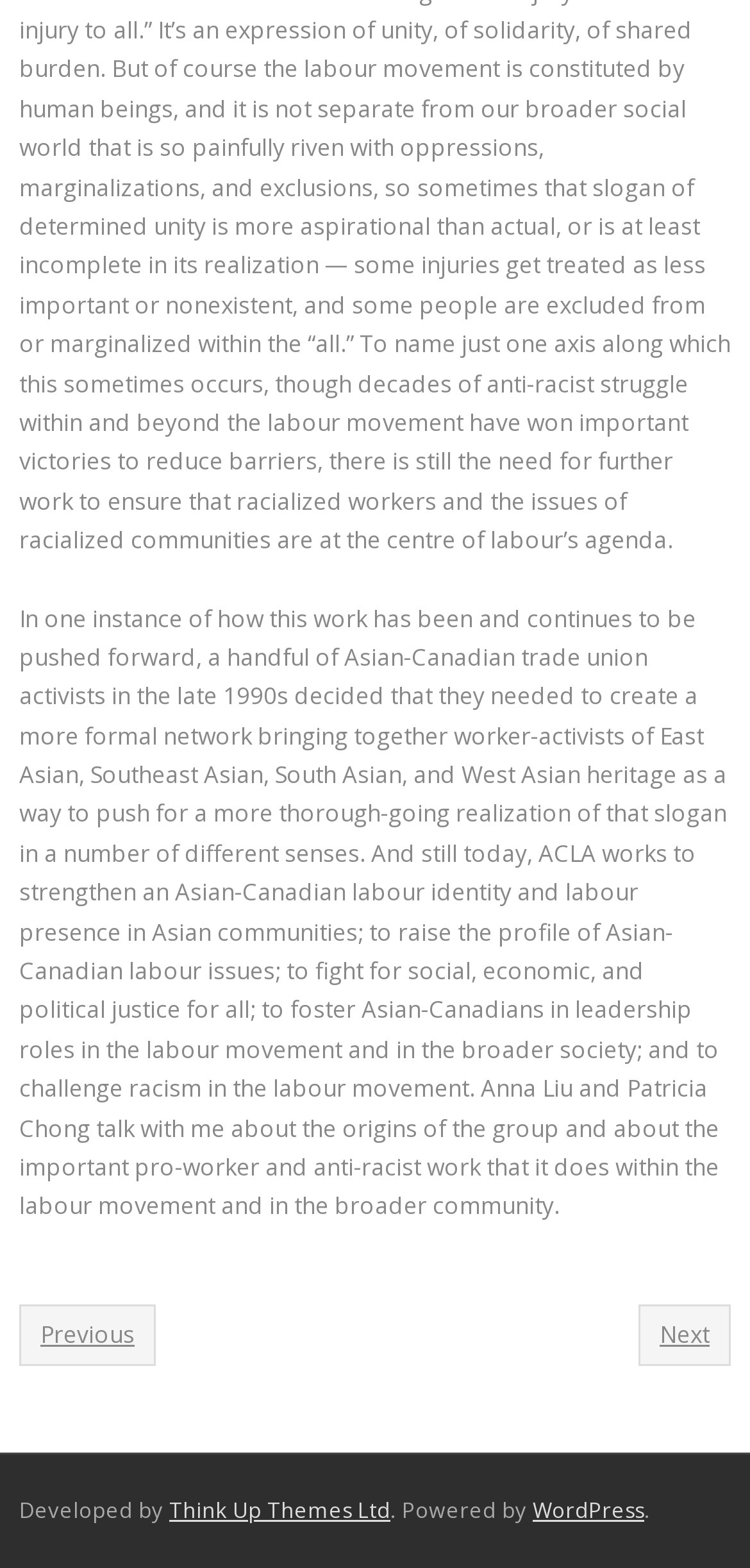What is the purpose of ACLA?
Please look at the screenshot and answer in one word or a short phrase.

To fight for social justice